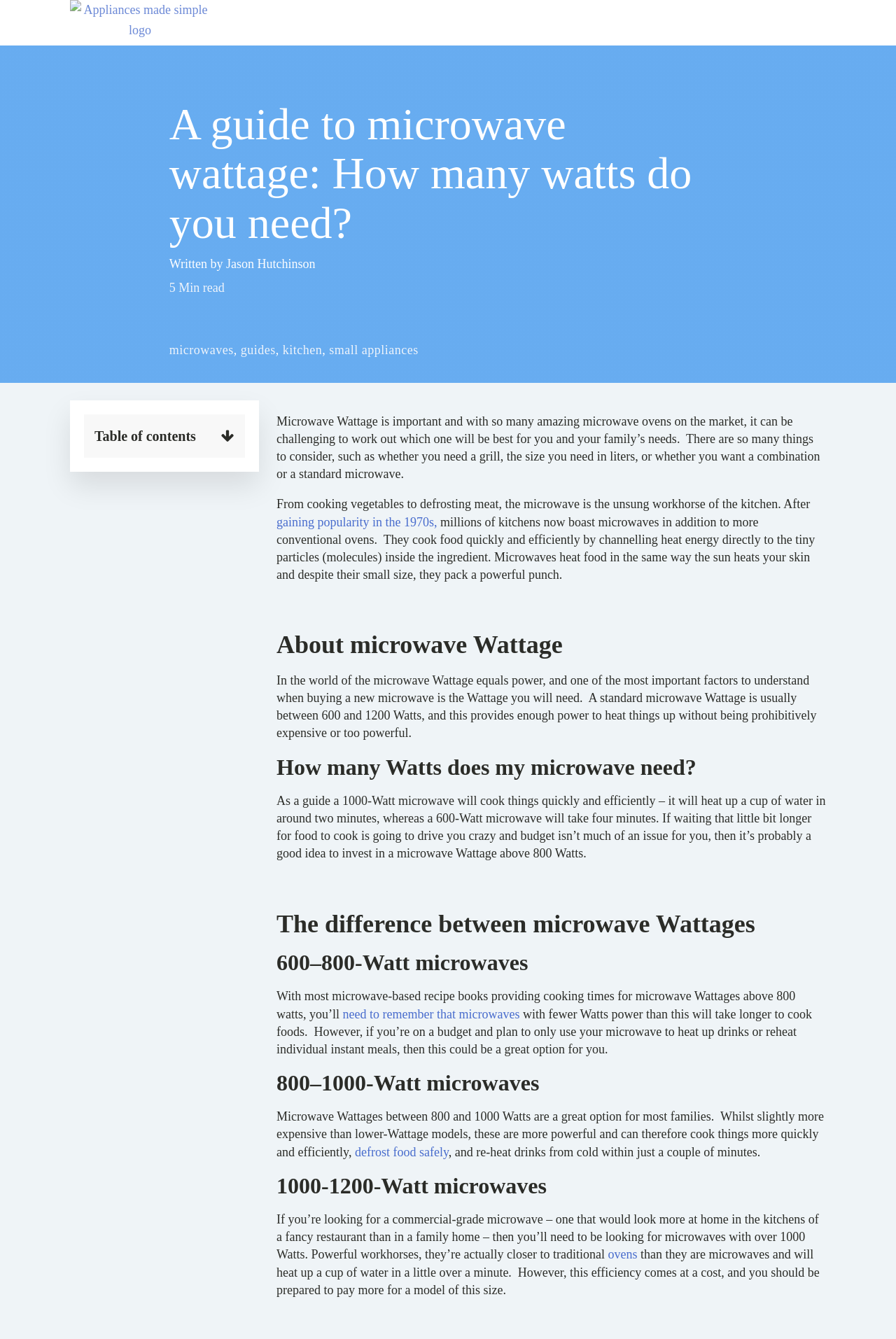Identify the bounding box coordinates necessary to click and complete the given instruction: "Explore the 'kitchen' section".

[0.315, 0.256, 0.36, 0.266]